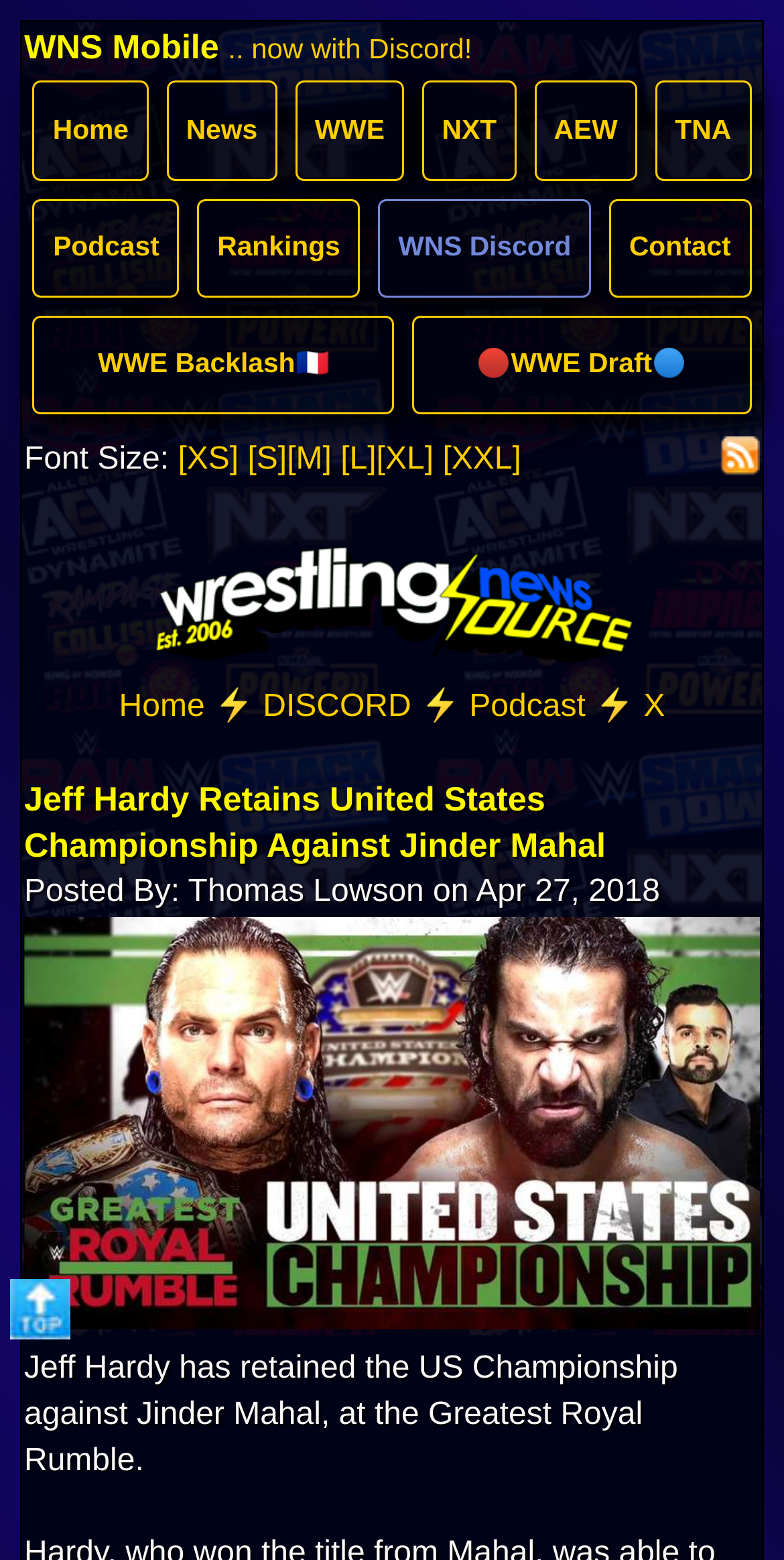Determine the bounding box coordinates for the area that needs to be clicked to fulfill this task: "Subscribe to the RSS Feed". The coordinates must be given as four float numbers between 0 and 1, i.e., [left, top, right, bottom].

[0.918, 0.289, 0.969, 0.311]